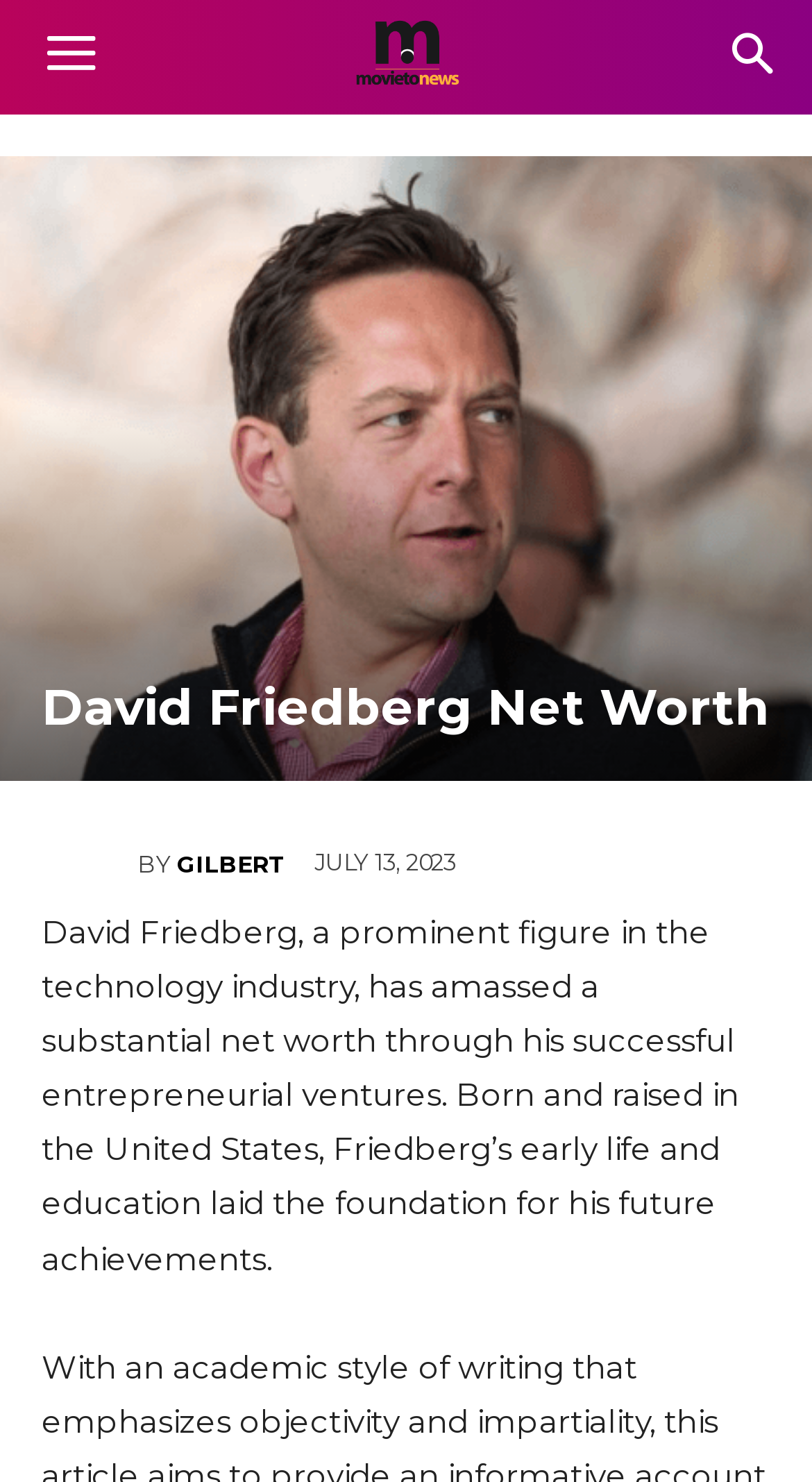What is the name of the person mentioned alongside David Friedberg?
Please respond to the question with a detailed and informative answer.

In the webpage content, we can find the name 'Gilbert' mentioned alongside David Friedberg, specifically in the links 'Gilbert' and 'GILBERT'.